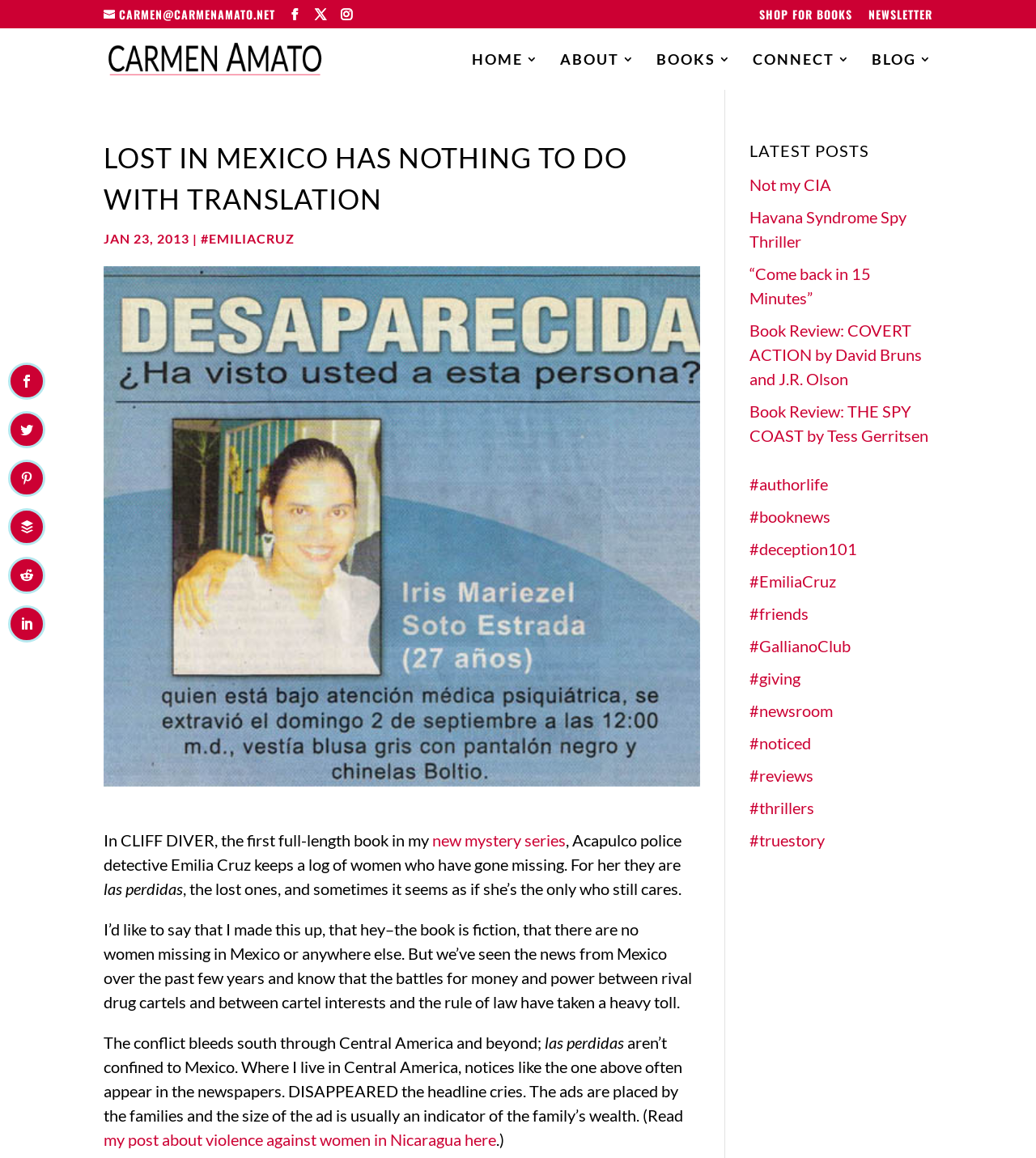Please specify the bounding box coordinates in the format (top-left x, top-left y, bottom-right x, bottom-right y), with values ranging from 0 to 1. Identify the bounding box for the UI component described as follows: Havana Syndrome Spy Thriller

[0.723, 0.179, 0.875, 0.217]